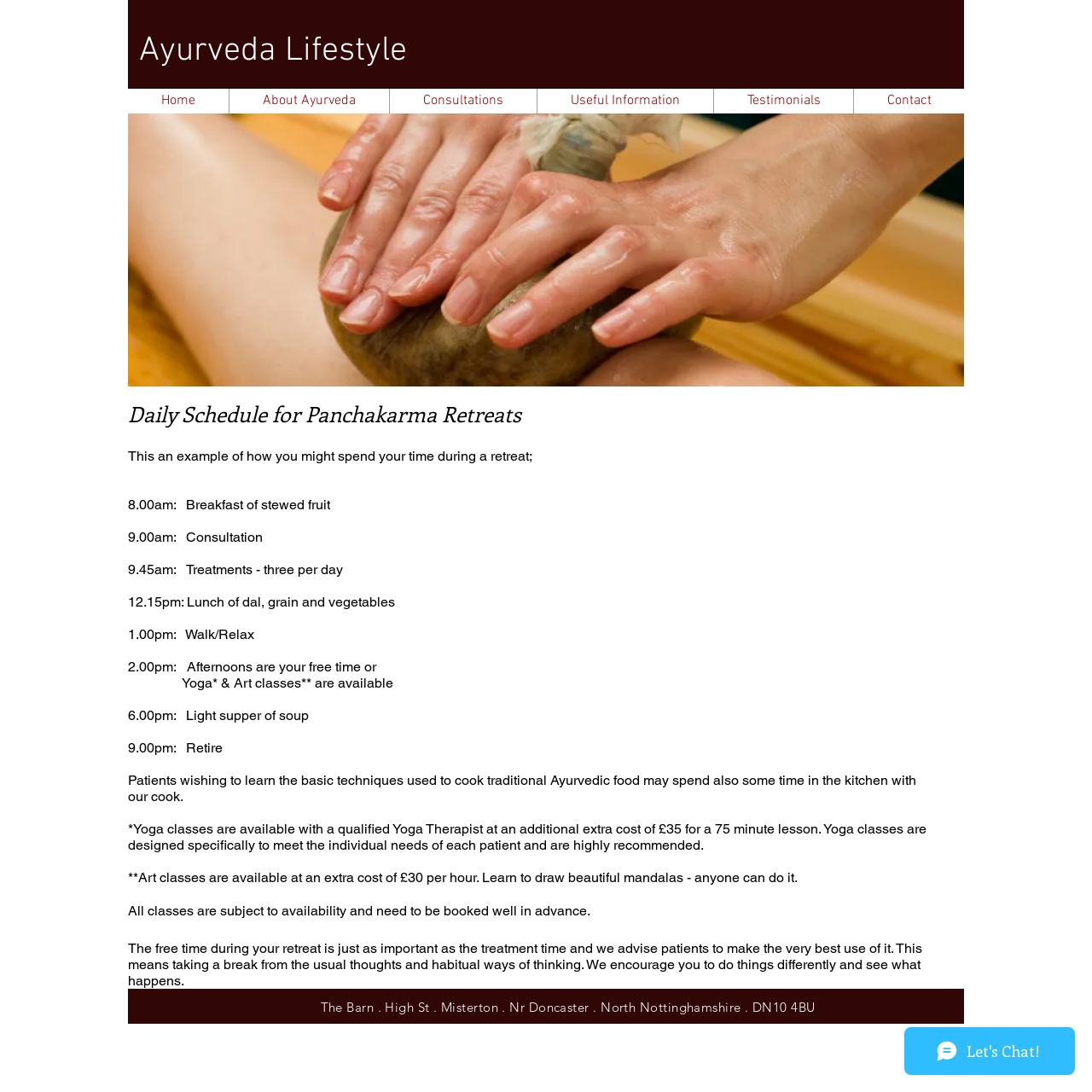Identify the bounding box for the UI element described as: "Ayurveda Lifestyle". The coordinates should be four float numbers between 0 and 1, i.e., [left, top, right, bottom].

[0.127, 0.028, 0.373, 0.066]